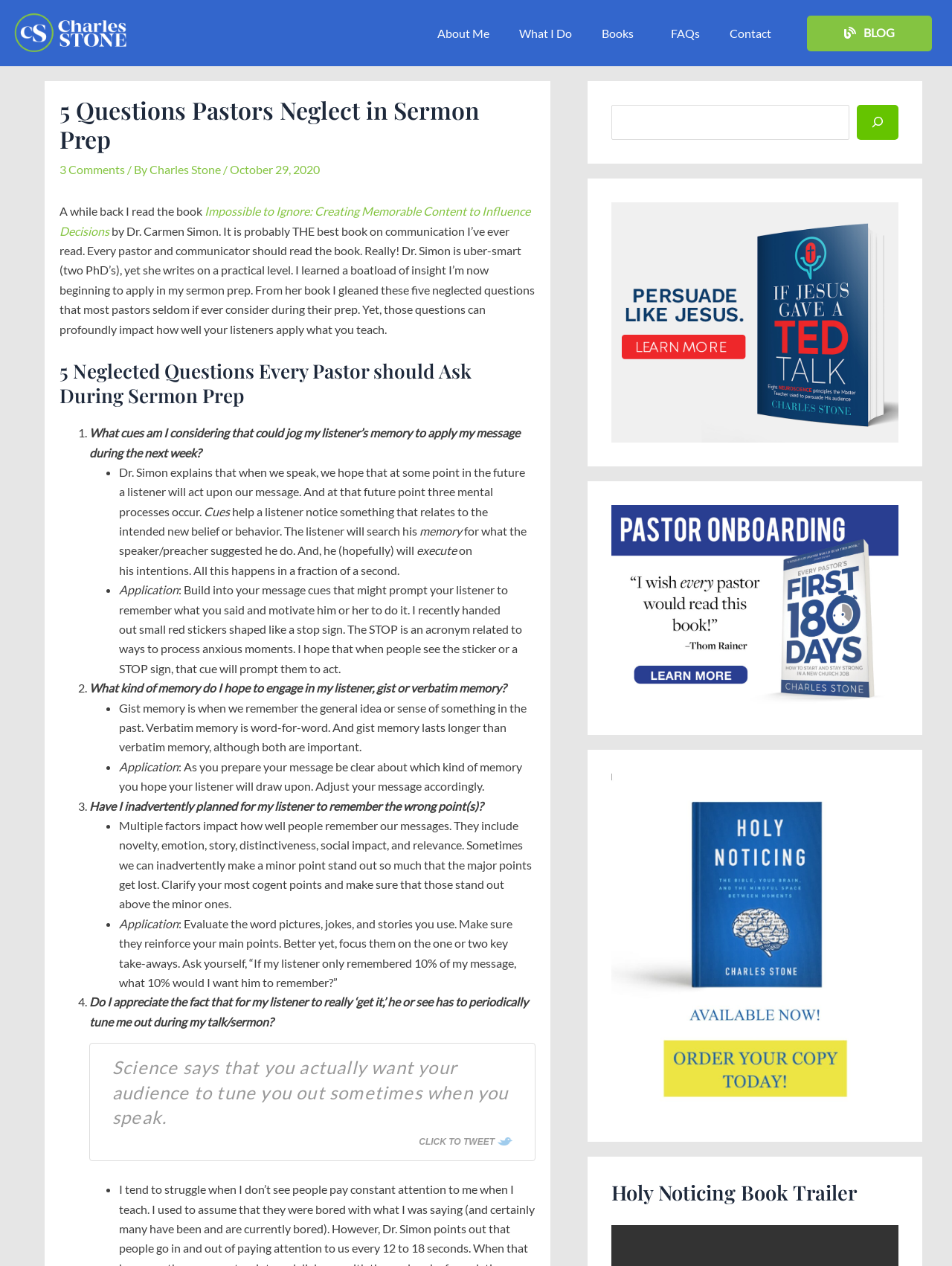Kindly determine the bounding box coordinates for the area that needs to be clicked to execute this instruction: "Search for a topic".

[0.642, 0.083, 0.892, 0.11]